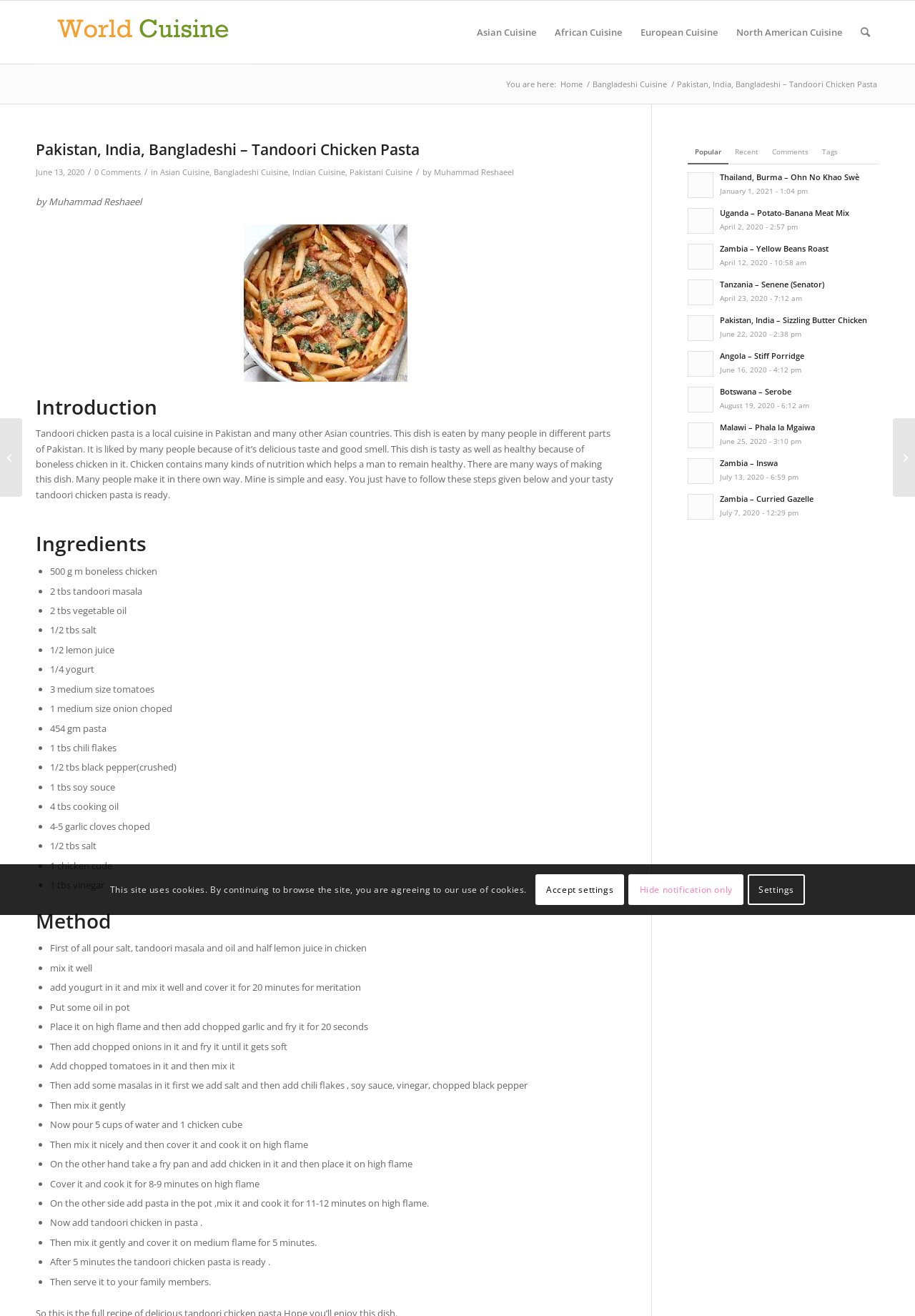Extract the bounding box of the UI element described as: "Pakistan – Gulabi Colada".

[0.0, 0.318, 0.024, 0.378]